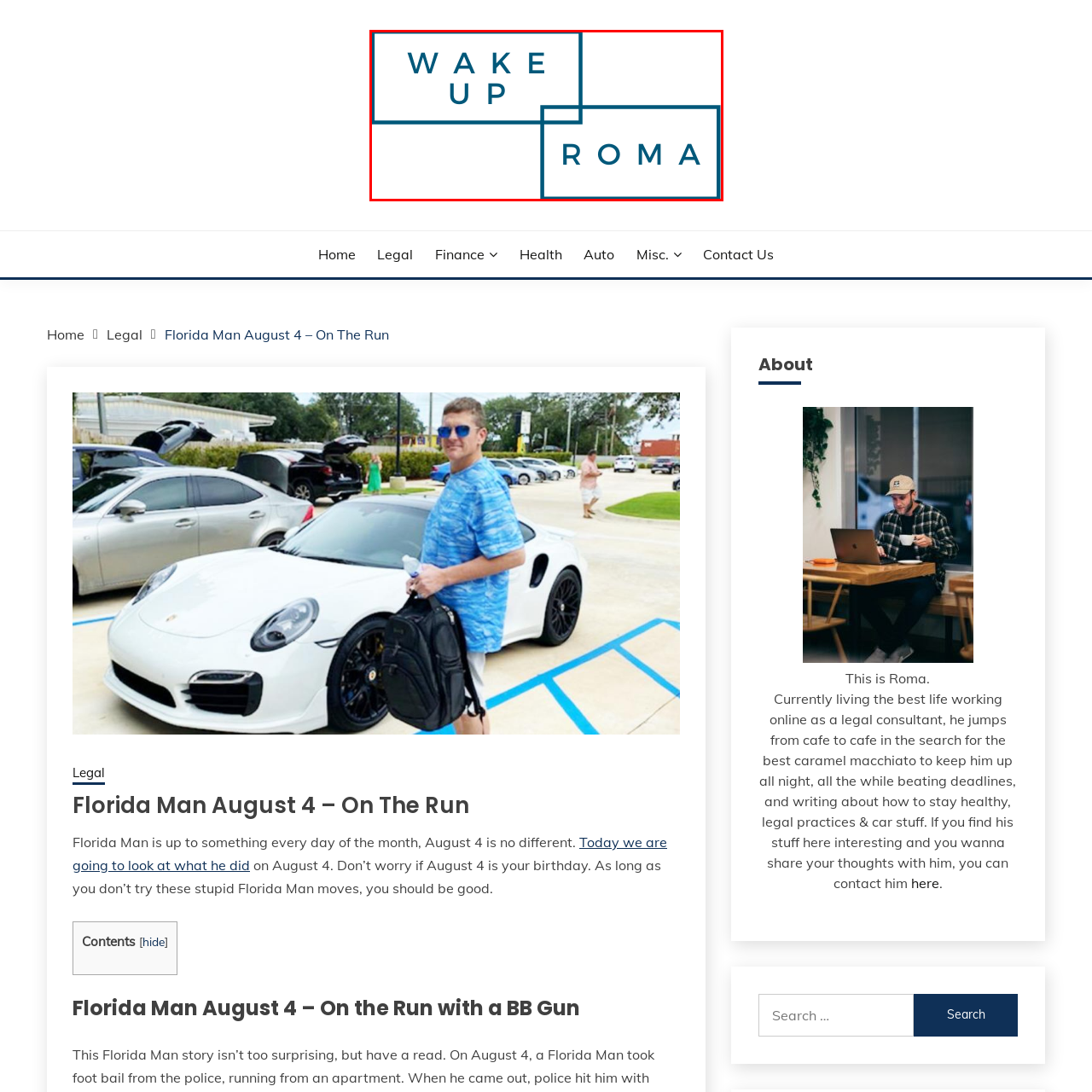What is the tone set by the visual element?
Take a close look at the image highlighted by the red bounding box and answer the question thoroughly based on the details you see.

The layout of the text 'WAKE UP' and 'ROMA' suggests a sense of urgency and energy, inviting viewers to engage, which sets the tone for the surrounding content.